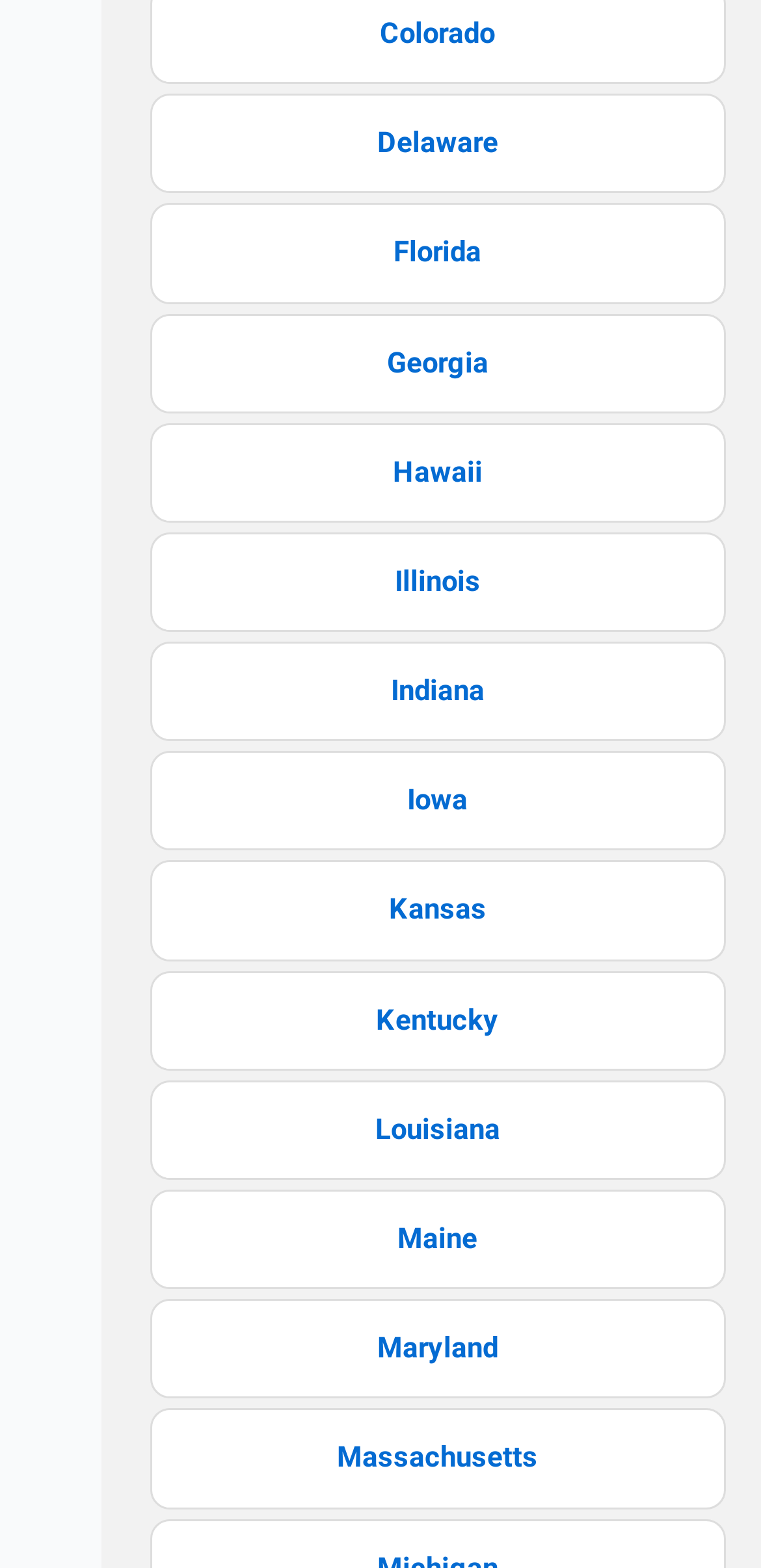Please provide a one-word or short phrase answer to the question:
Which state is located below Georgia?

Hawaii